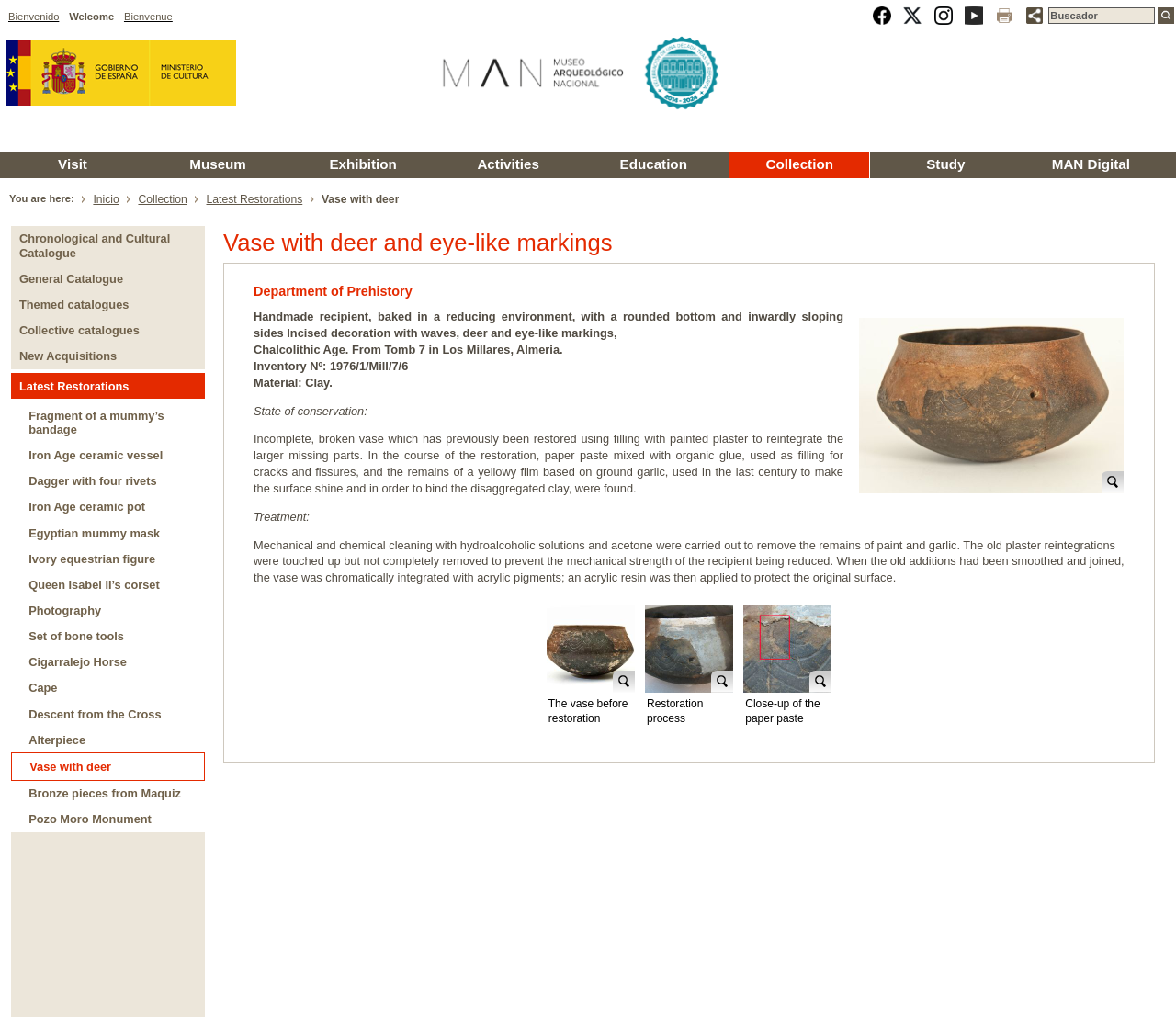Reply to the question with a single word or phrase:
What is the age of the vase?

Chalcolithic Age